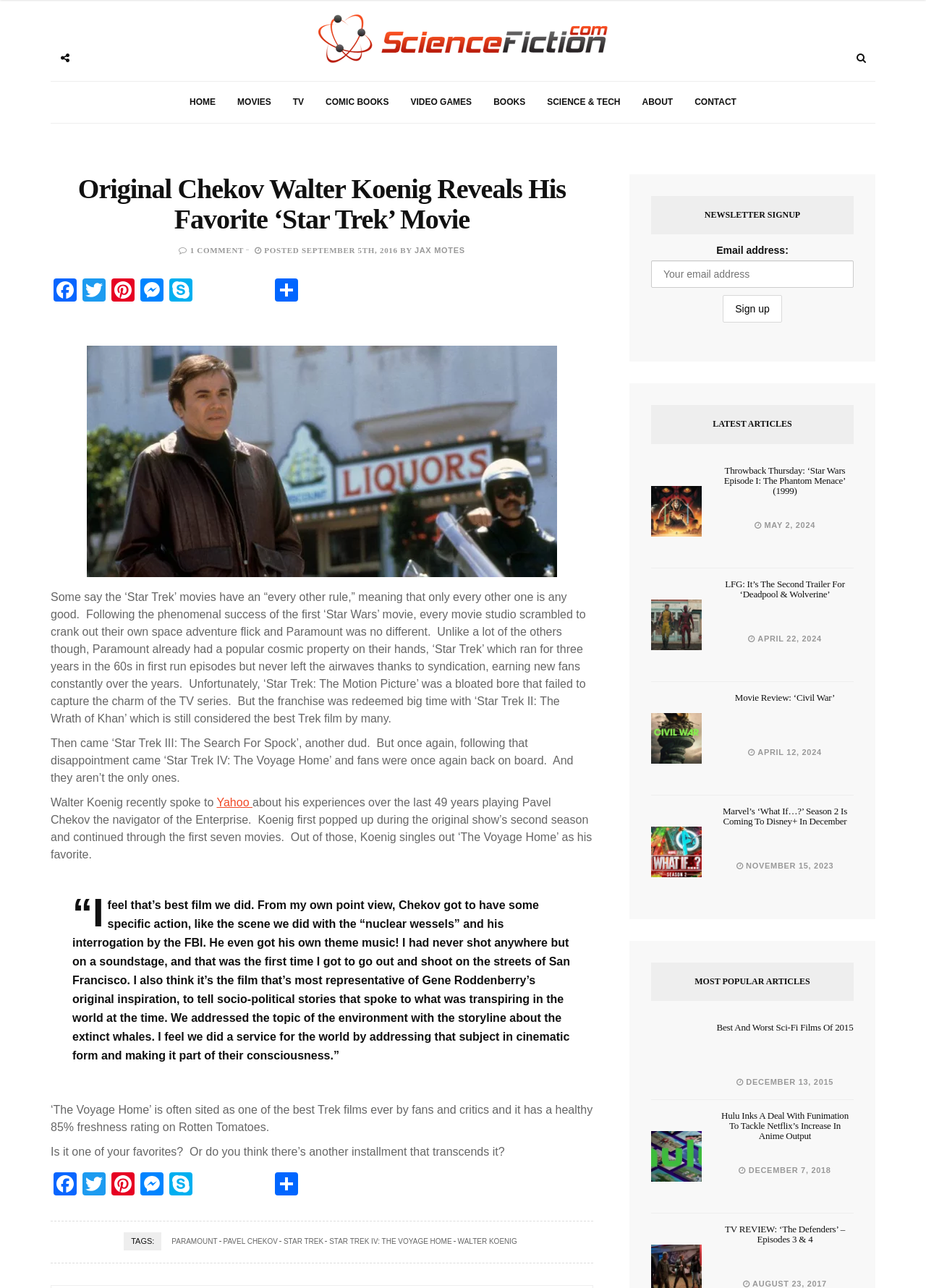Pinpoint the bounding box coordinates of the clickable element needed to complete the instruction: "Read the article about Walter Koenig". The coordinates should be provided as four float numbers between 0 and 1: [left, top, right, bottom].

[0.055, 0.268, 0.641, 0.448]